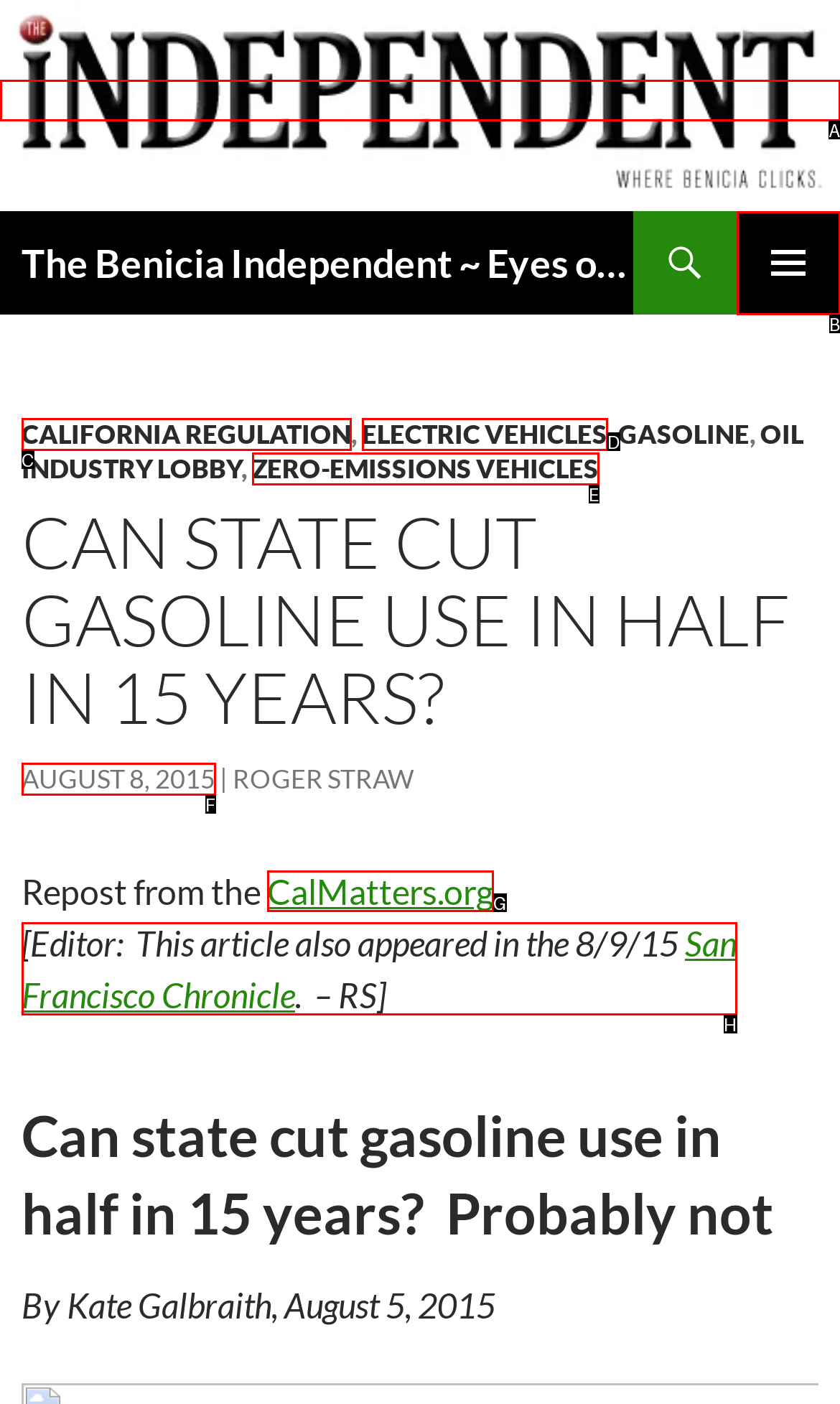Identify the letter of the UI element needed to carry out the task: Read the article on California regulation
Reply with the letter of the chosen option.

C